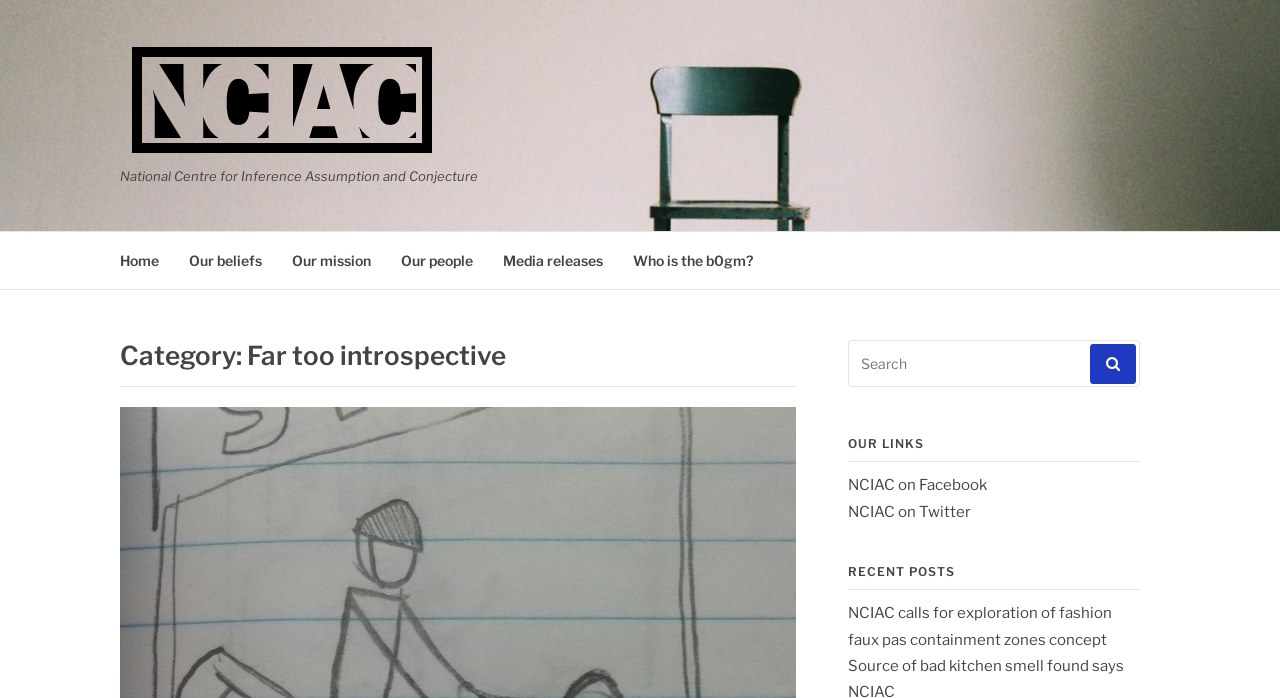What is the purpose of the textbox?
Based on the image, provide your answer in one word or phrase.

Search for: